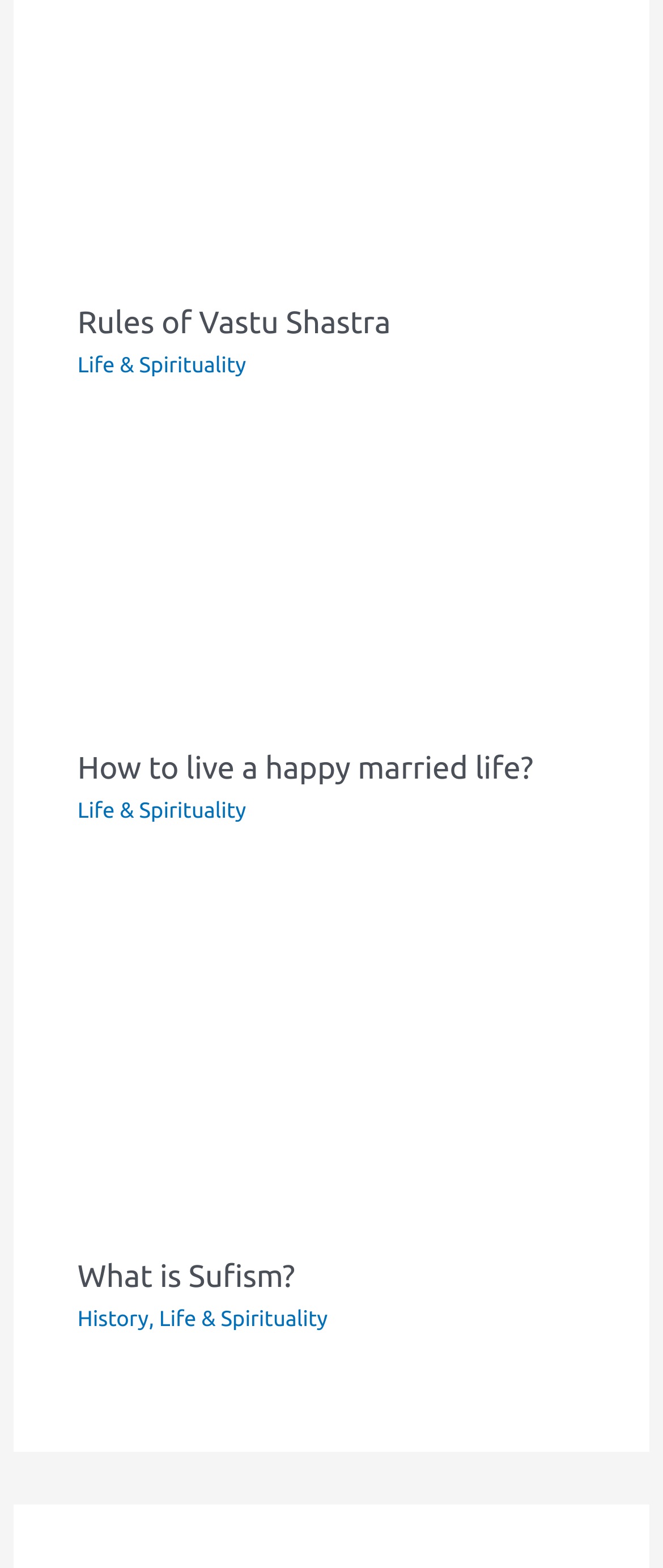Is the image of the second article above its heading?
Answer the question based on the image using a single word or a brief phrase.

Yes